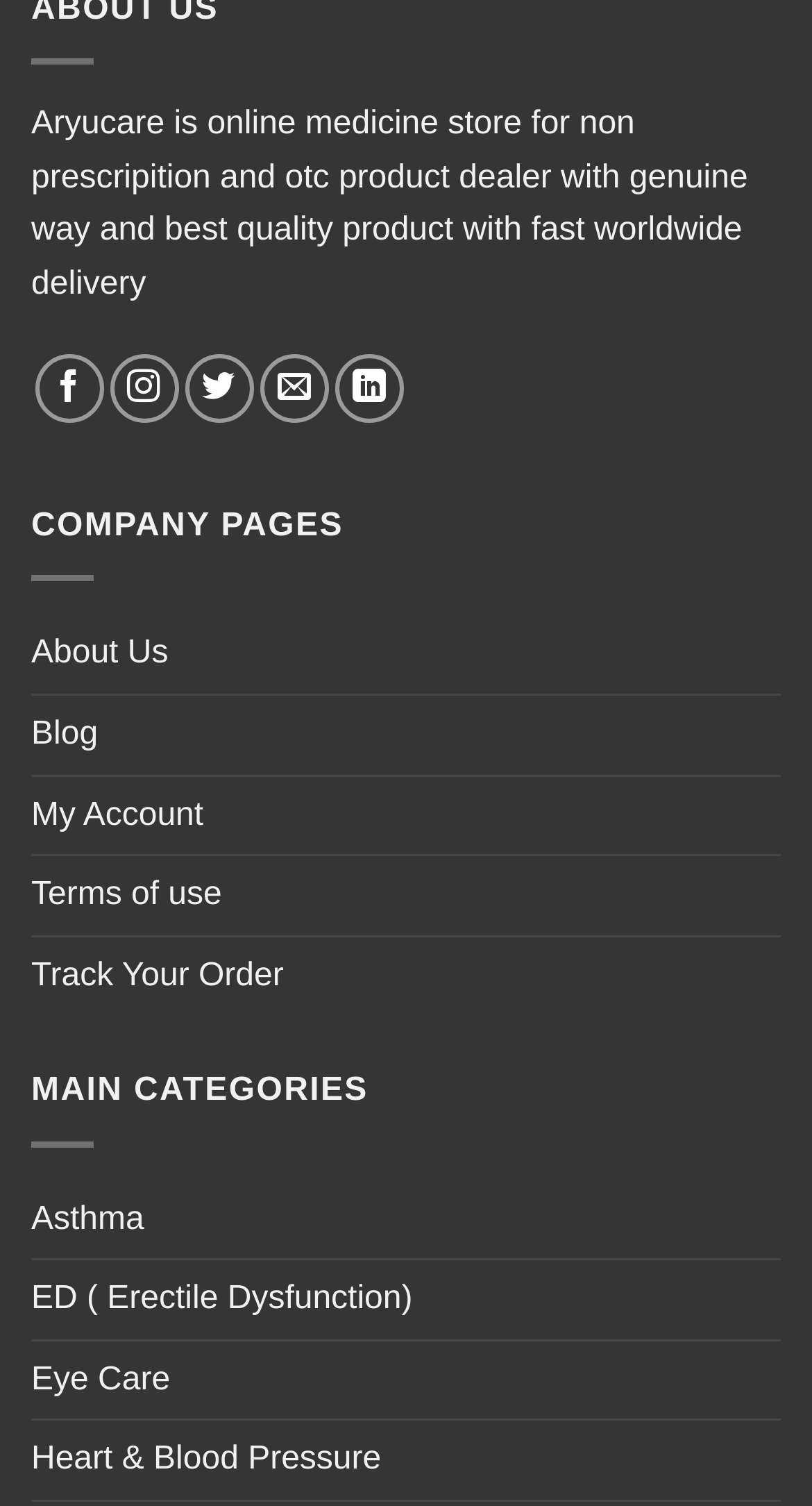Locate the bounding box coordinates of the element to click to perform the following action: 'Learn about the company'. The coordinates should be given as four float values between 0 and 1, in the form of [left, top, right, bottom].

[0.038, 0.409, 0.207, 0.461]